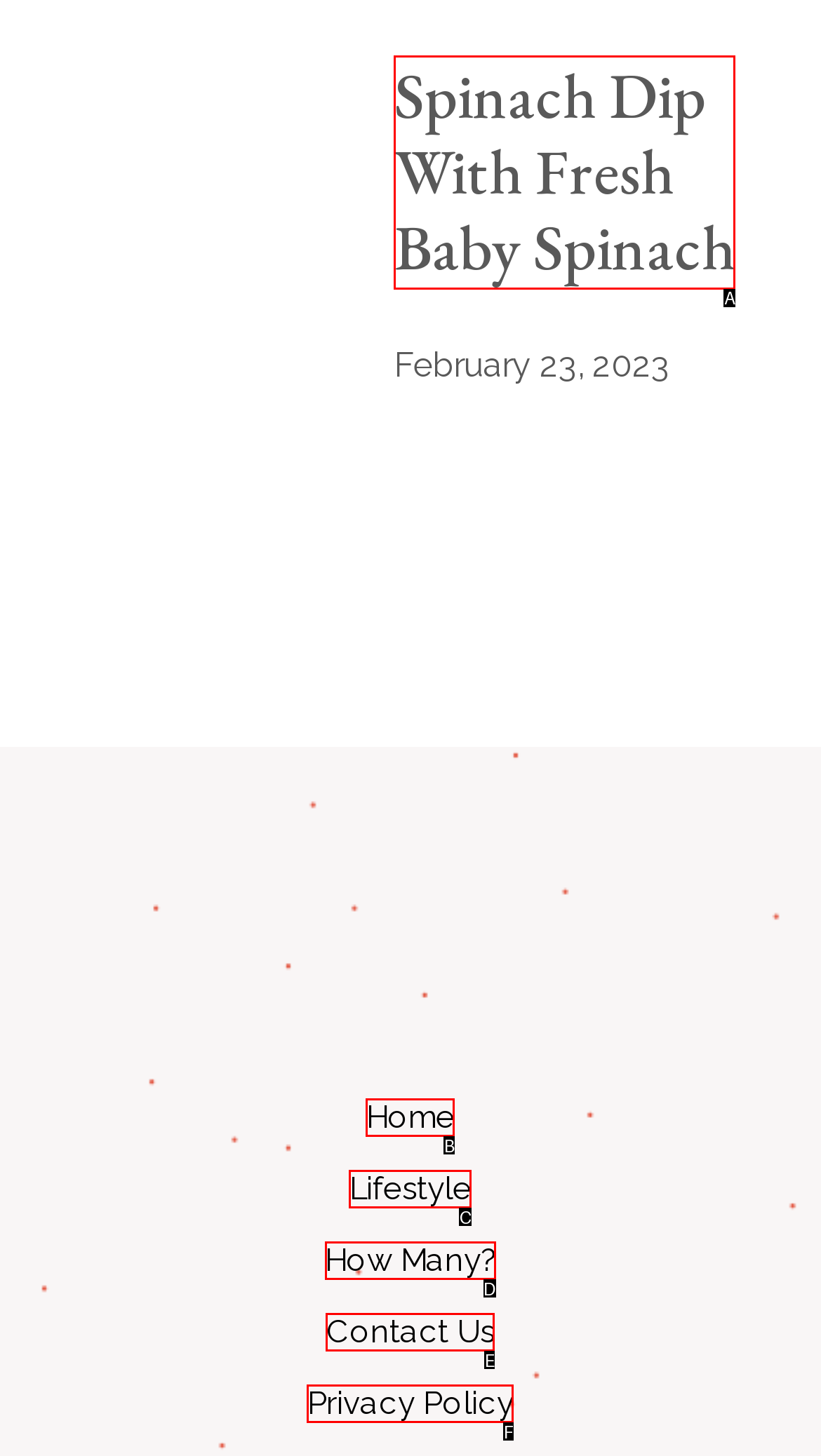Based on the description: Contact Us, select the HTML element that best fits. Reply with the letter of the correct choice from the options given.

E